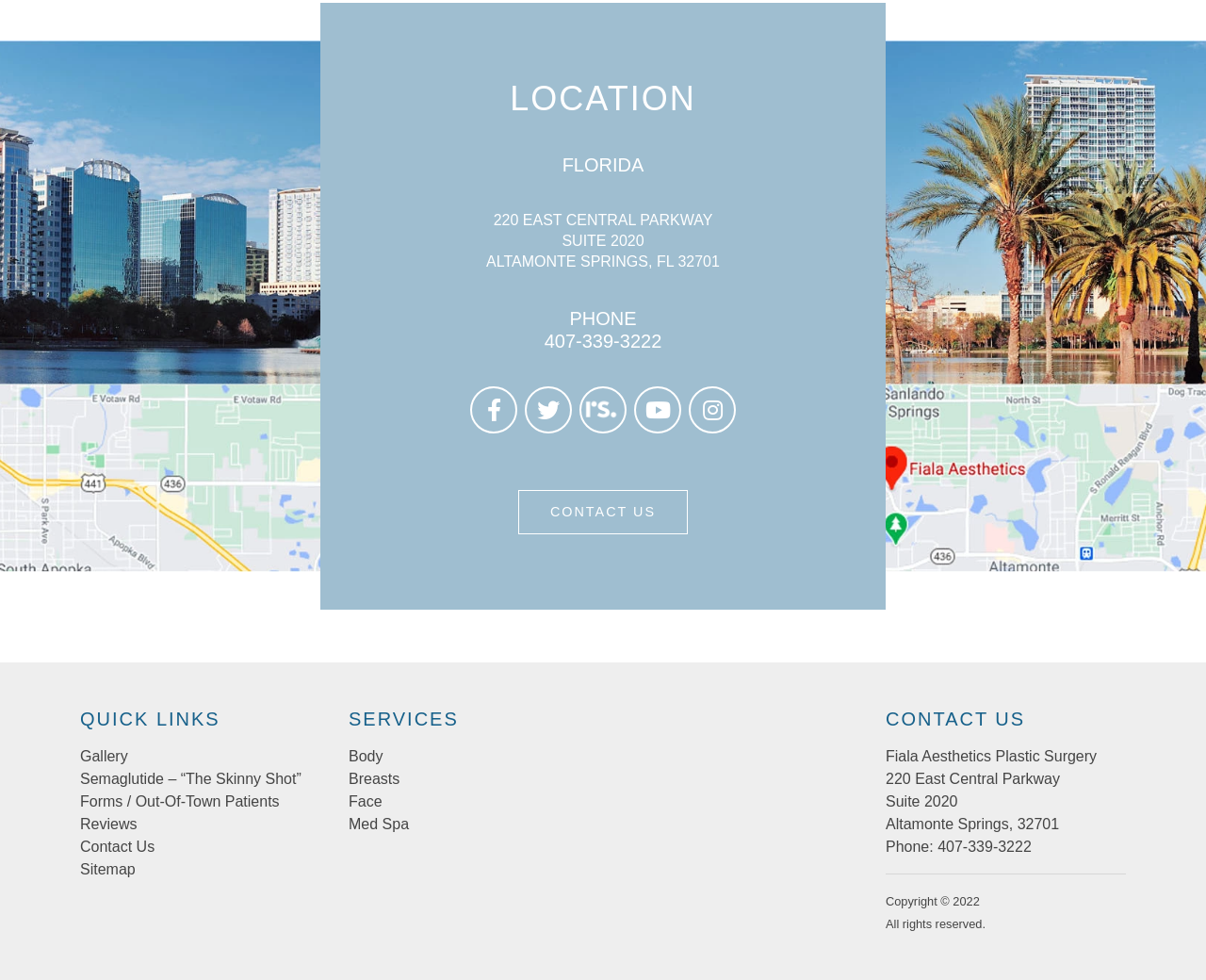Using the description "Face", predict the bounding box of the relevant HTML element.

[0.289, 0.81, 0.317, 0.826]